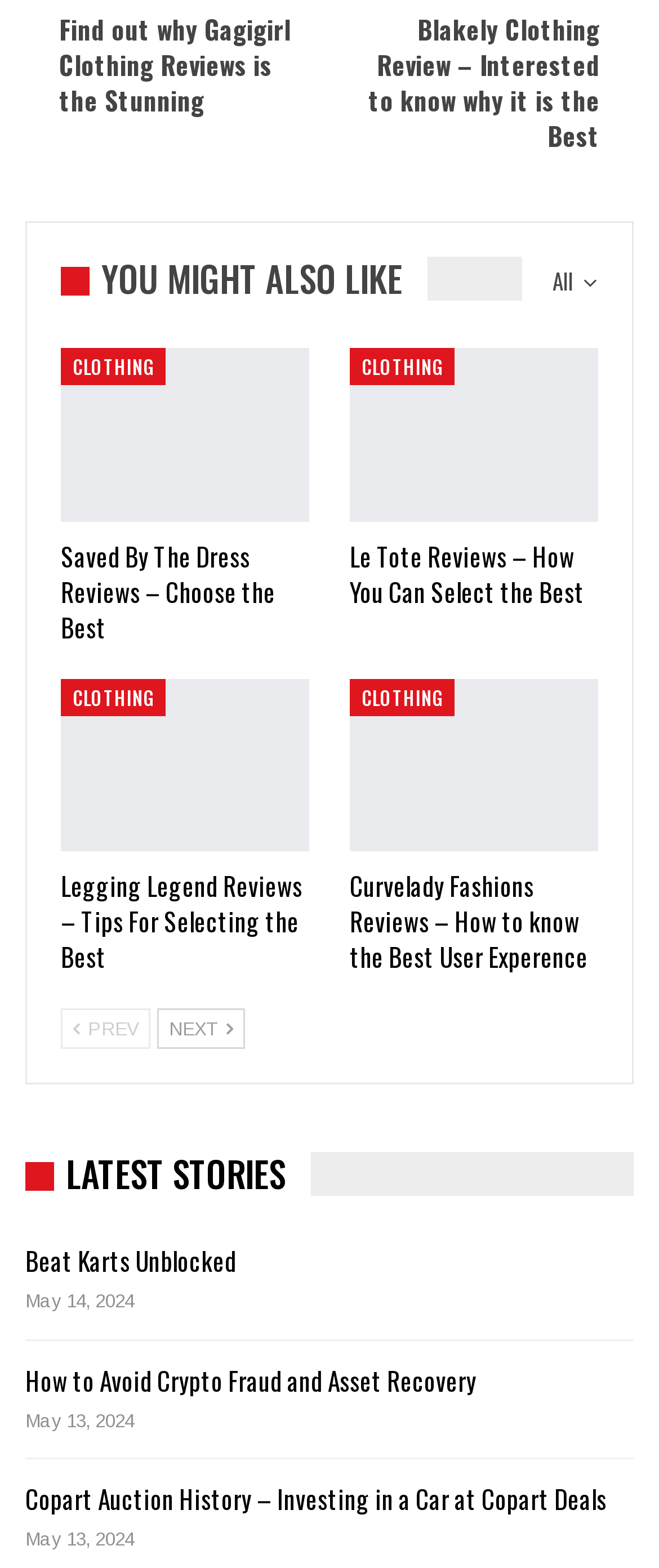Find and indicate the bounding box coordinates of the region you should select to follow the given instruction: "Check the time of 'May 14, 2024'".

[0.038, 0.823, 0.204, 0.836]